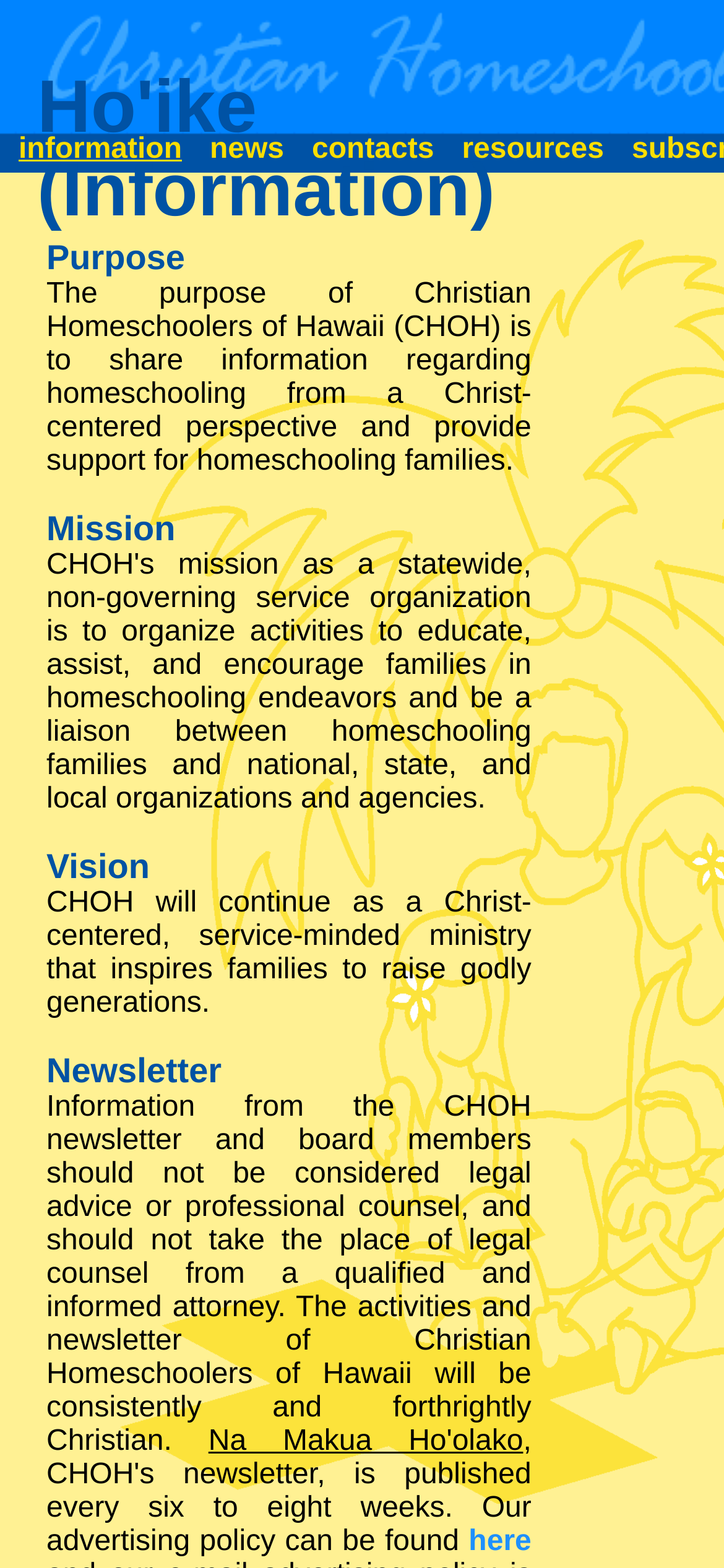Based on the image, please respond to the question with as much detail as possible:
What is the purpose of CHOH?

According to the static text, CHOH will continue as a Christ-centered, service-minded ministry that inspires families to raise godly generations.